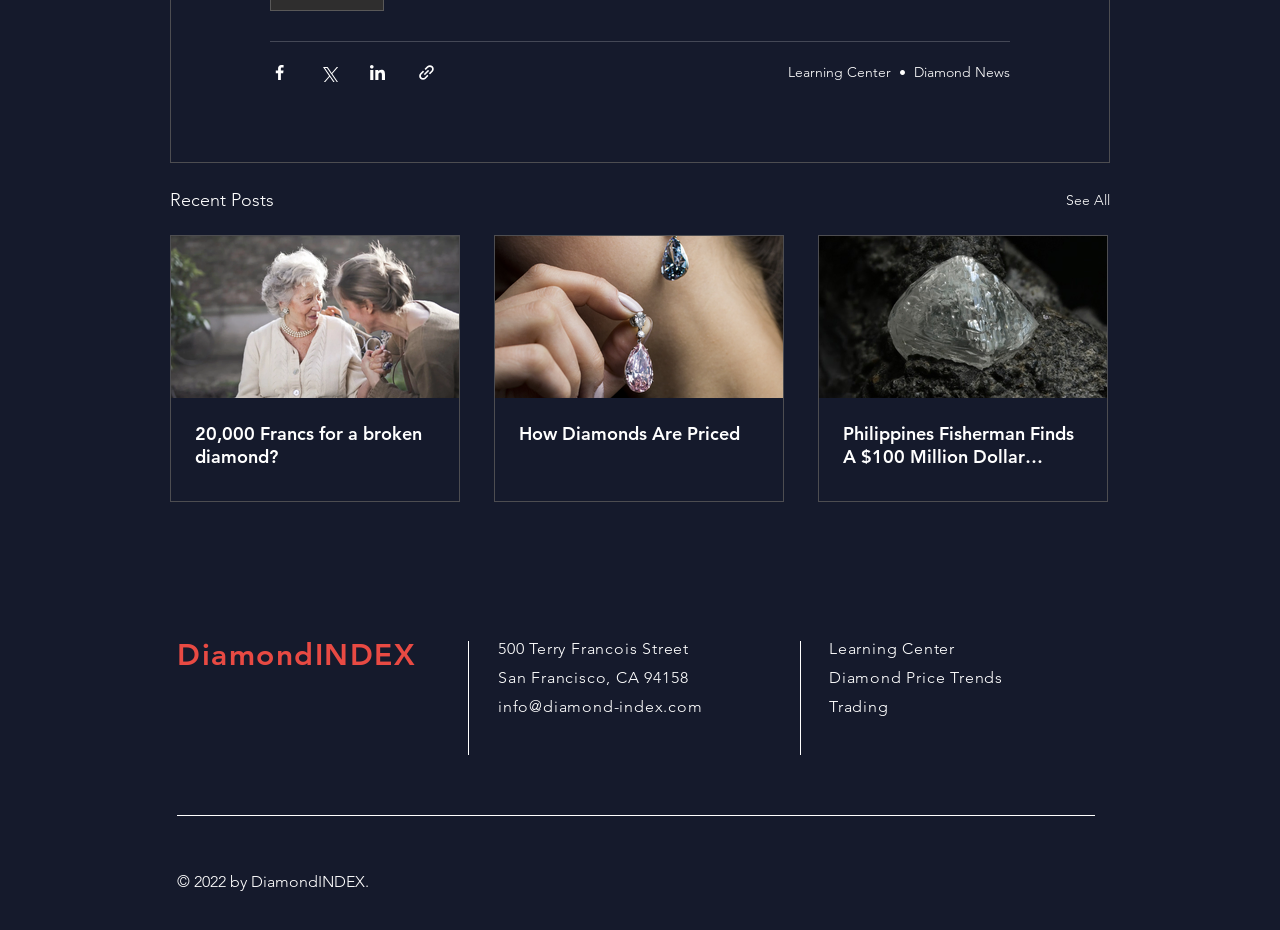Identify the bounding box coordinates of the clickable region to carry out the given instruction: "Visit Learning Center".

[0.616, 0.068, 0.696, 0.087]